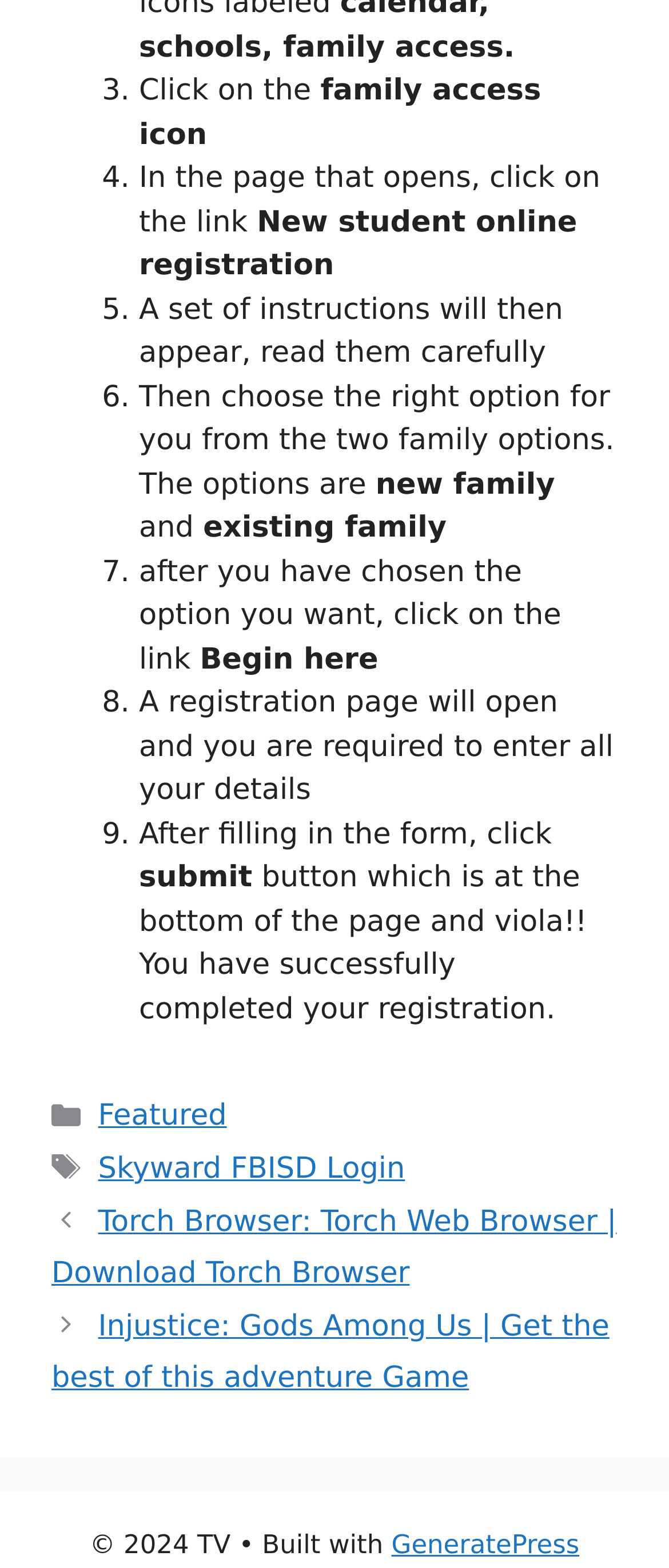How many options are available for family registration?
Using the information from the image, give a concise answer in one word or a short phrase.

Two